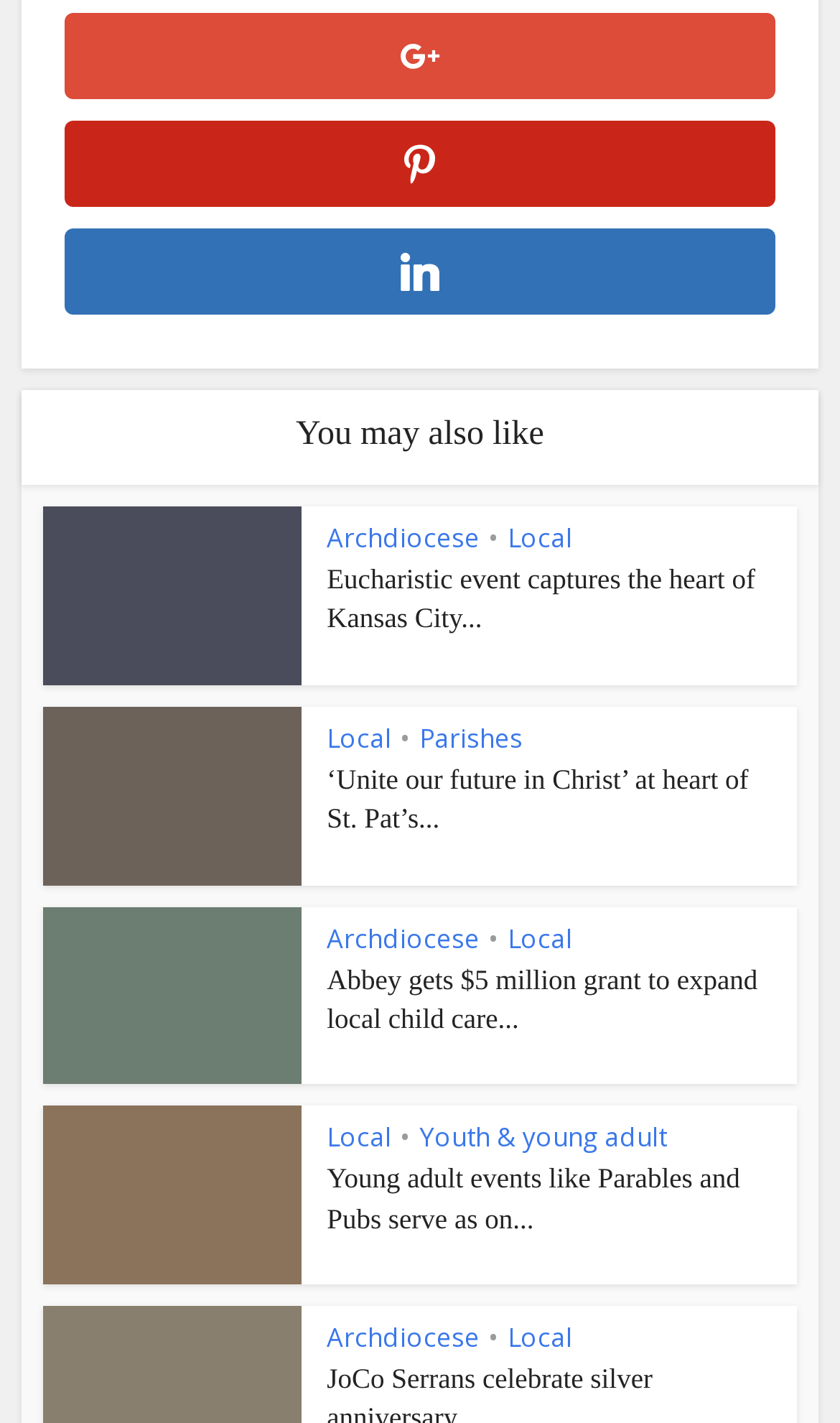What is the title of the second article?
Using the picture, provide a one-word or short phrase answer.

‘Unite our future in Christ’ at heart of St. Pat’s...